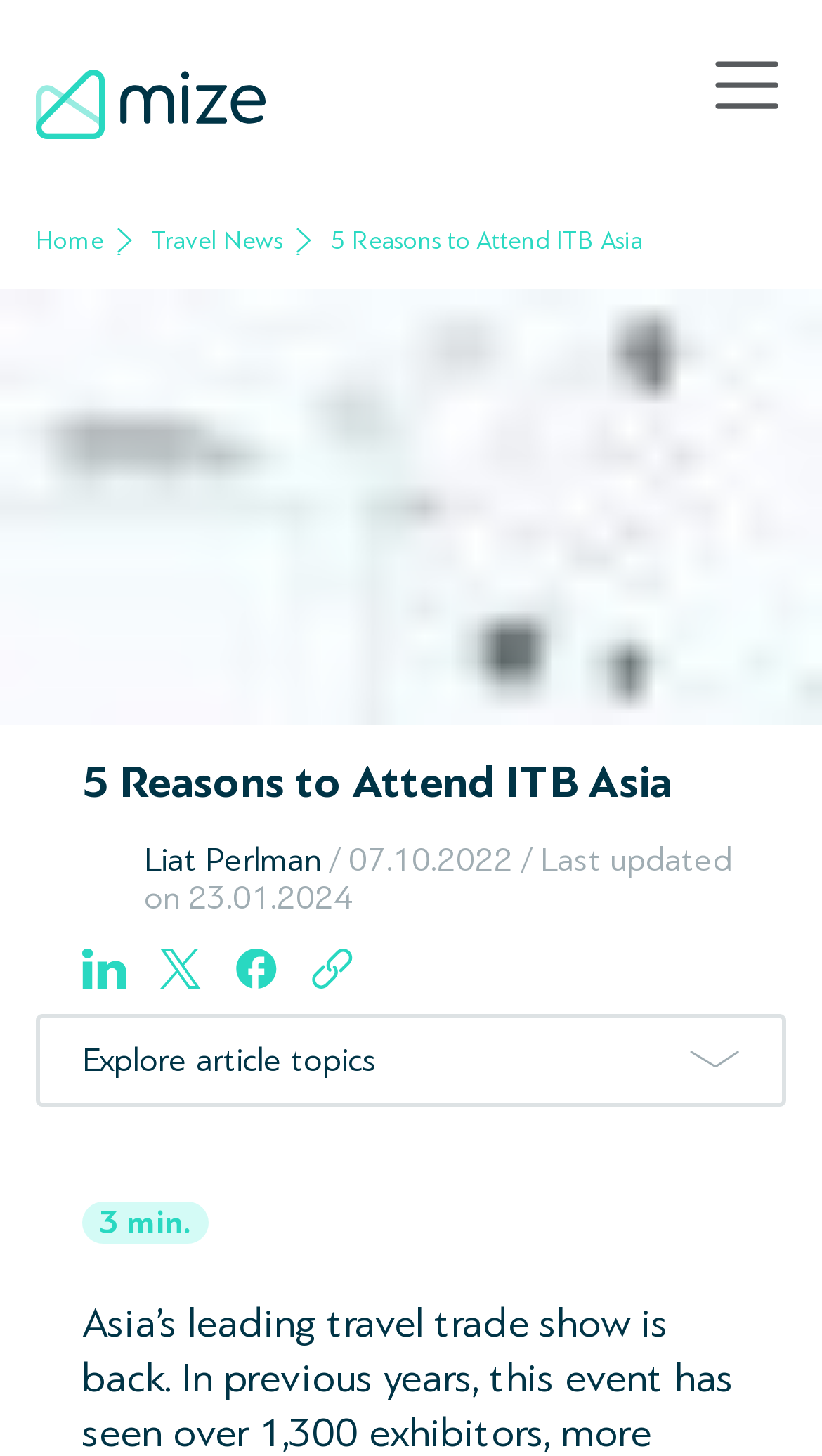Please specify the bounding box coordinates of the clickable section necessary to execute the following command: "Share the article on LinkedIn".

[0.1, 0.646, 0.154, 0.679]